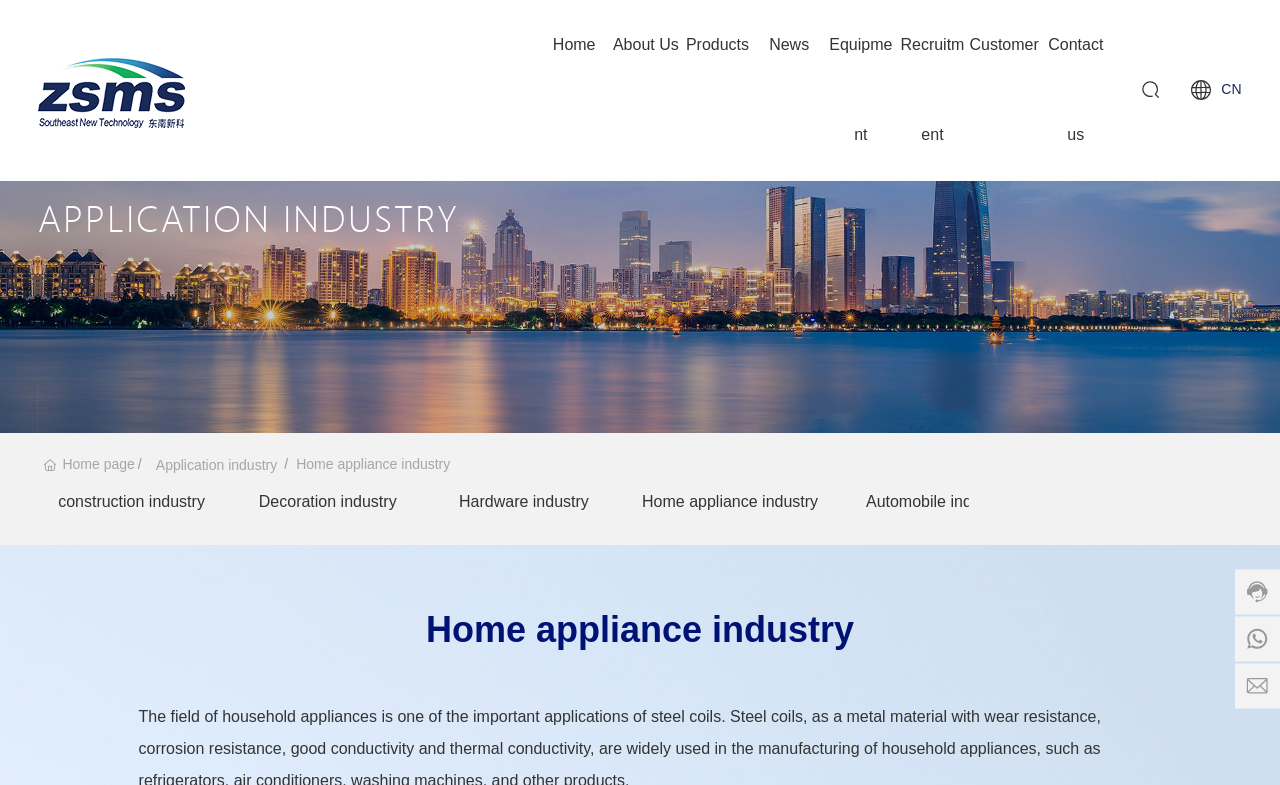Pinpoint the bounding box coordinates of the clickable area needed to execute the instruction: "Learn more about the 'Home appliance industry'". The coordinates should be specified as four float numbers between 0 and 1, i.e., [left, top, right, bottom].

[0.49, 0.61, 0.651, 0.668]